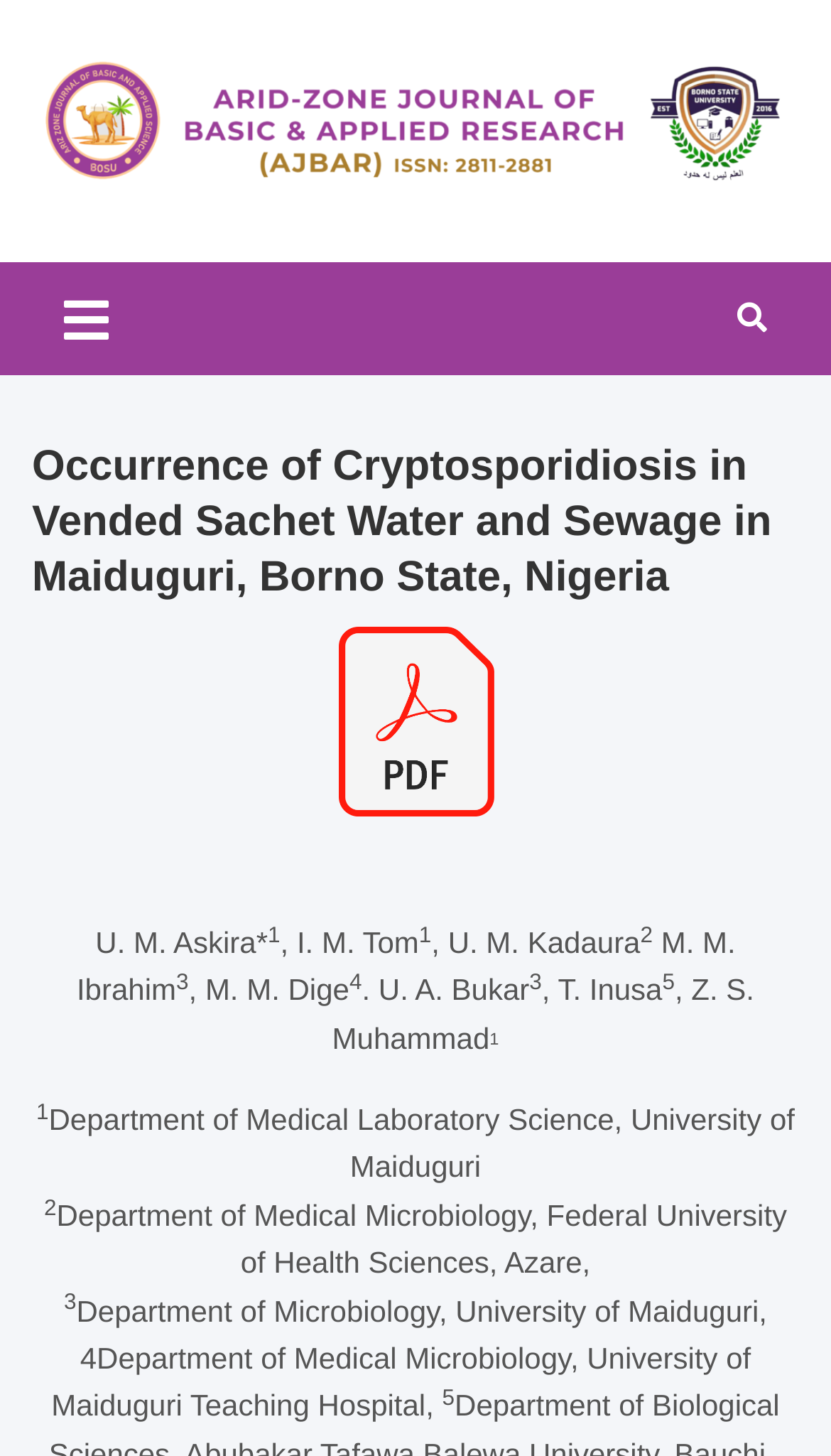What is the affiliation of U. M. Askira?
Give a detailed and exhaustive answer to the question.

The affiliation of U. M. Askira can be found by tracing the superscript associated with his name, which leads to the department and university mentioned.